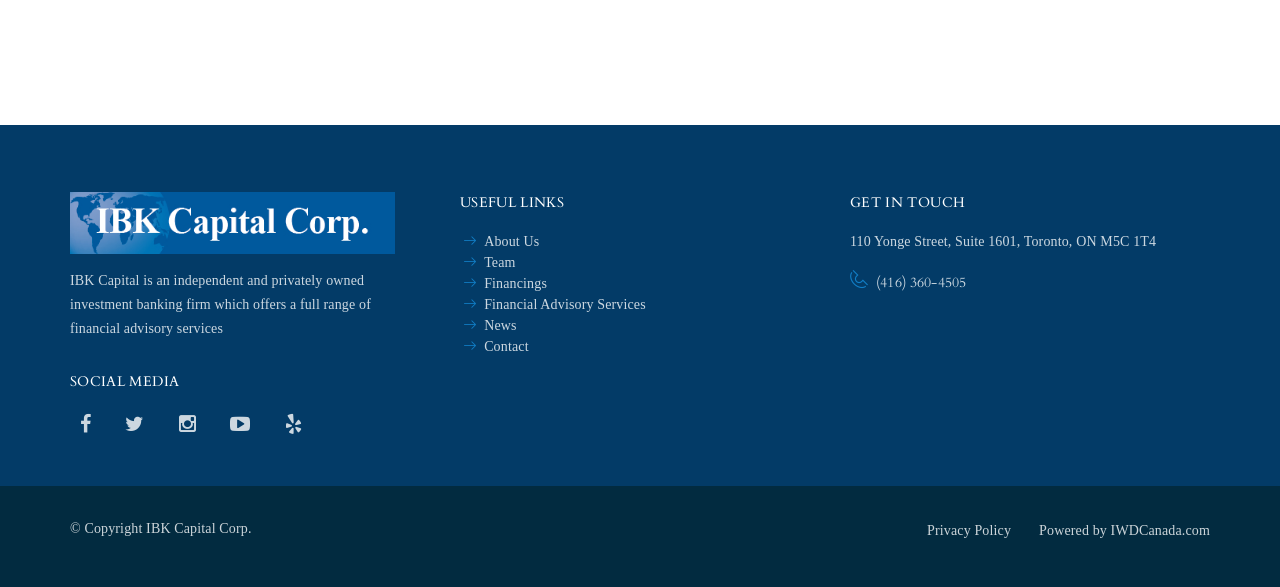Locate the bounding box coordinates of the area that needs to be clicked to fulfill the following instruction: "Get in touch with IBK Capital". The coordinates should be in the format of four float numbers between 0 and 1, namely [left, top, right, bottom].

[0.664, 0.399, 0.903, 0.424]